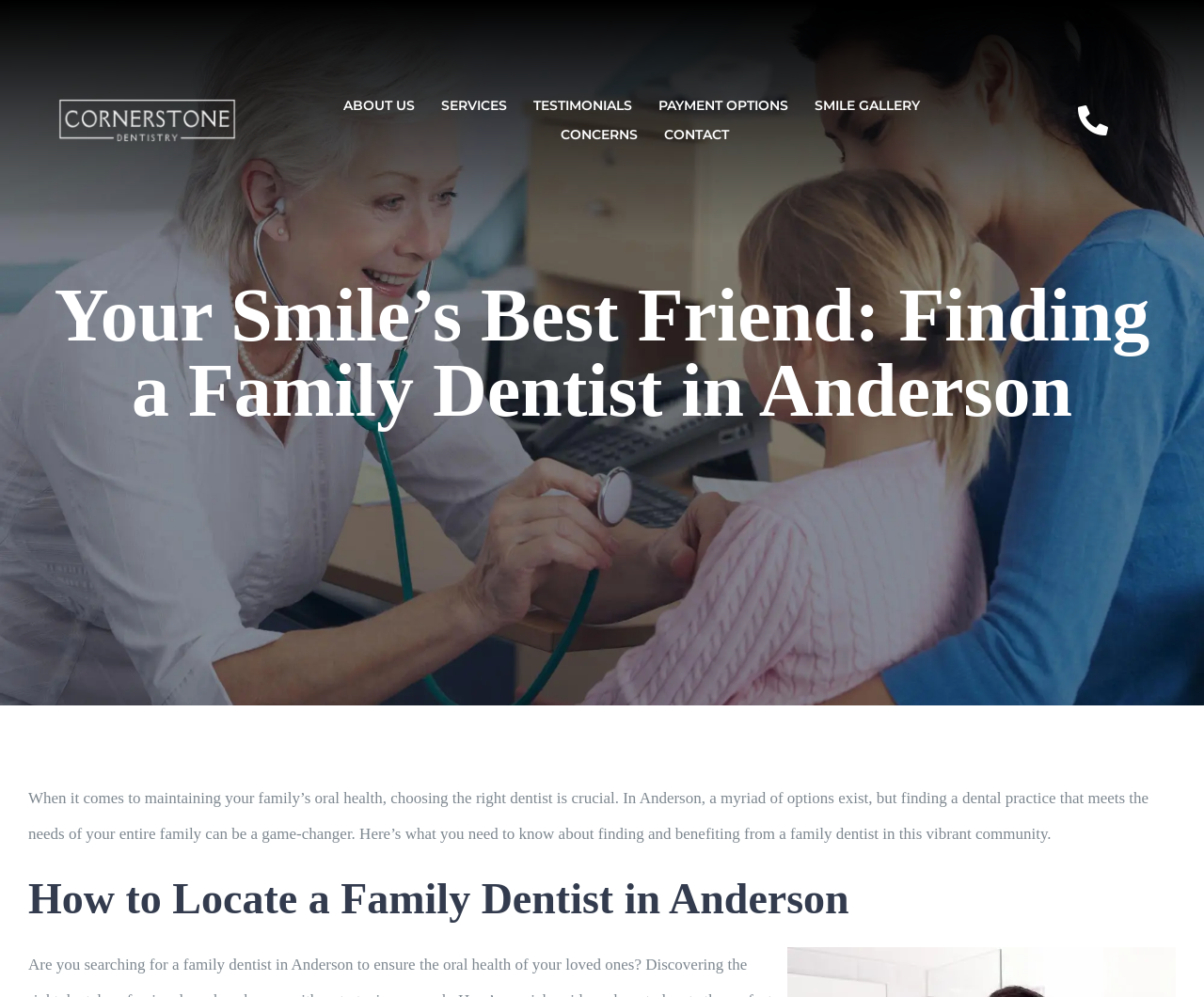Locate the bounding box coordinates of the clickable element to fulfill the following instruction: "Click the CONTACT link". Provide the coordinates as four float numbers between 0 and 1 in the format [left, top, right, bottom].

[0.552, 0.121, 0.606, 0.15]